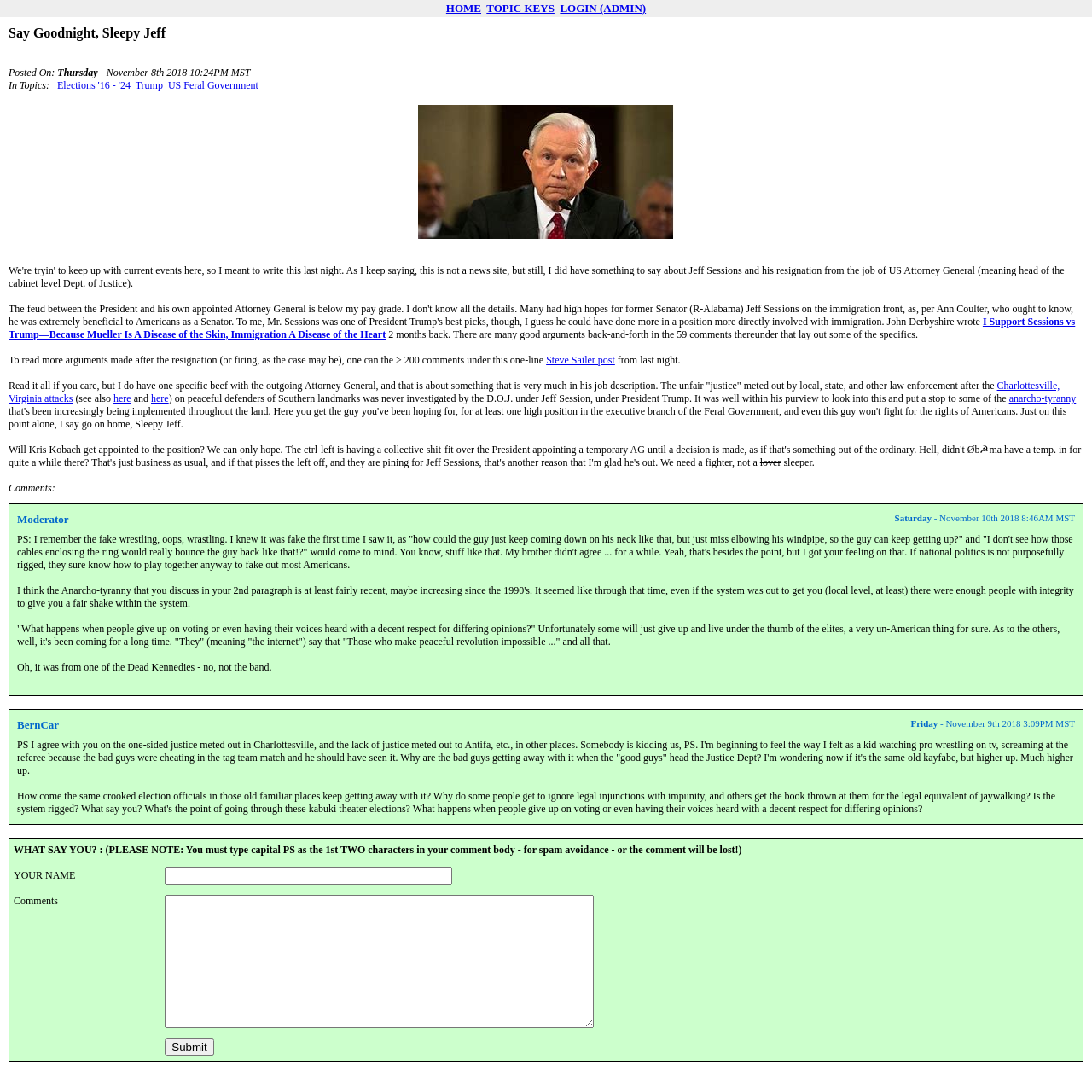What is the topic of the blog post?
Identify the answer in the screenshot and reply with a single word or phrase.

Elections '16 - '24, Trump, US Feral Government